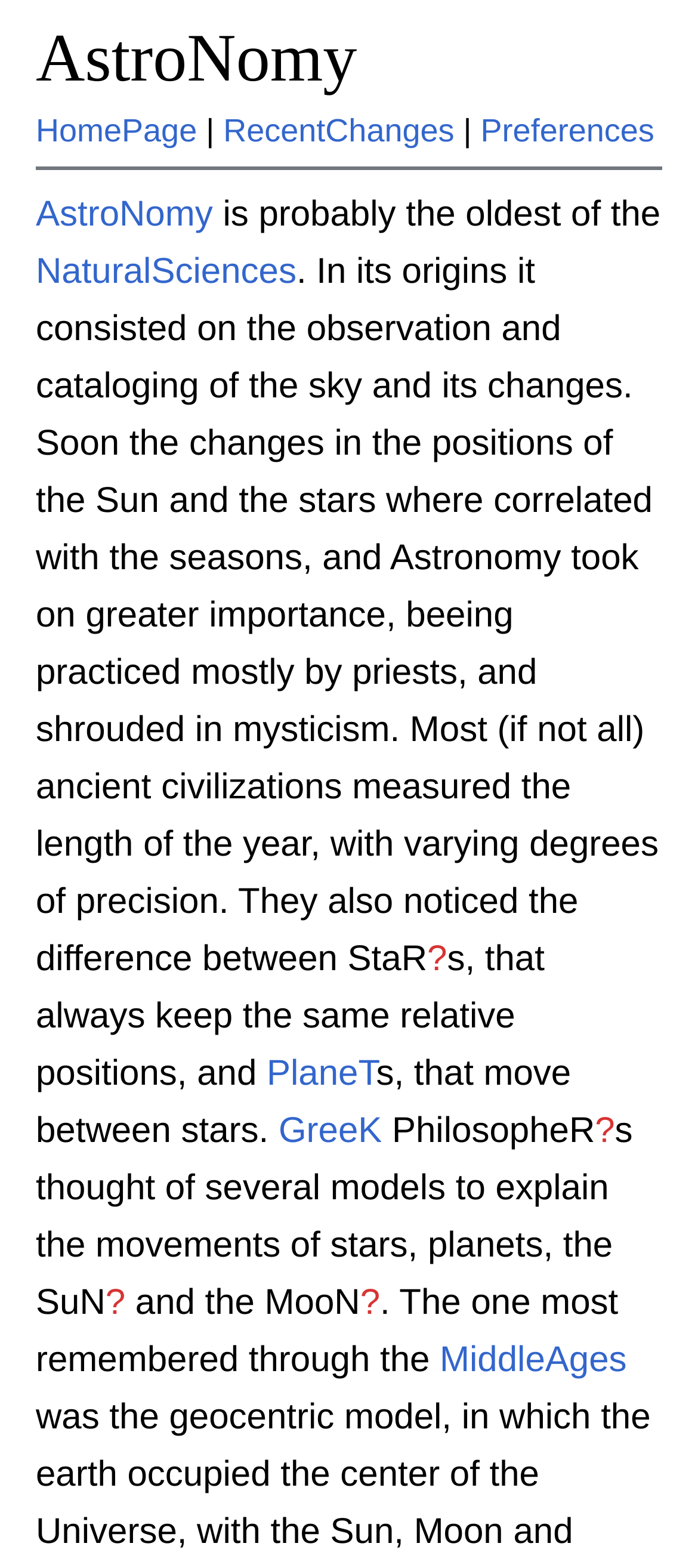Specify the bounding box coordinates of the area to click in order to follow the given instruction: "learn about PlaneT."

[0.382, 0.673, 0.539, 0.698]